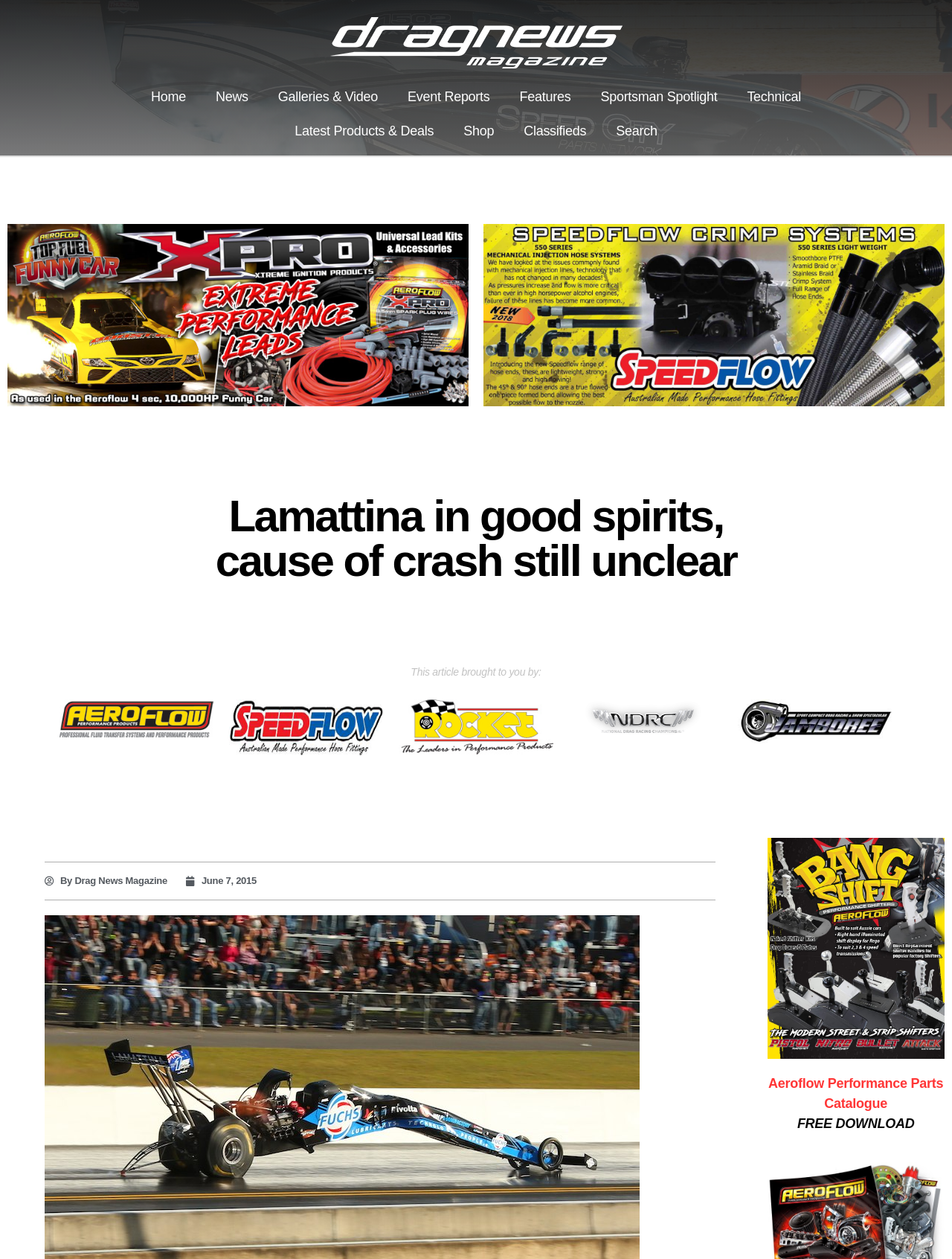What is the name of the magazine that brought this article?
Please give a well-detailed answer to the question.

The text 'This article brought to you by:' is followed by the name of the magazine, which is 'Drag News Magazine'.